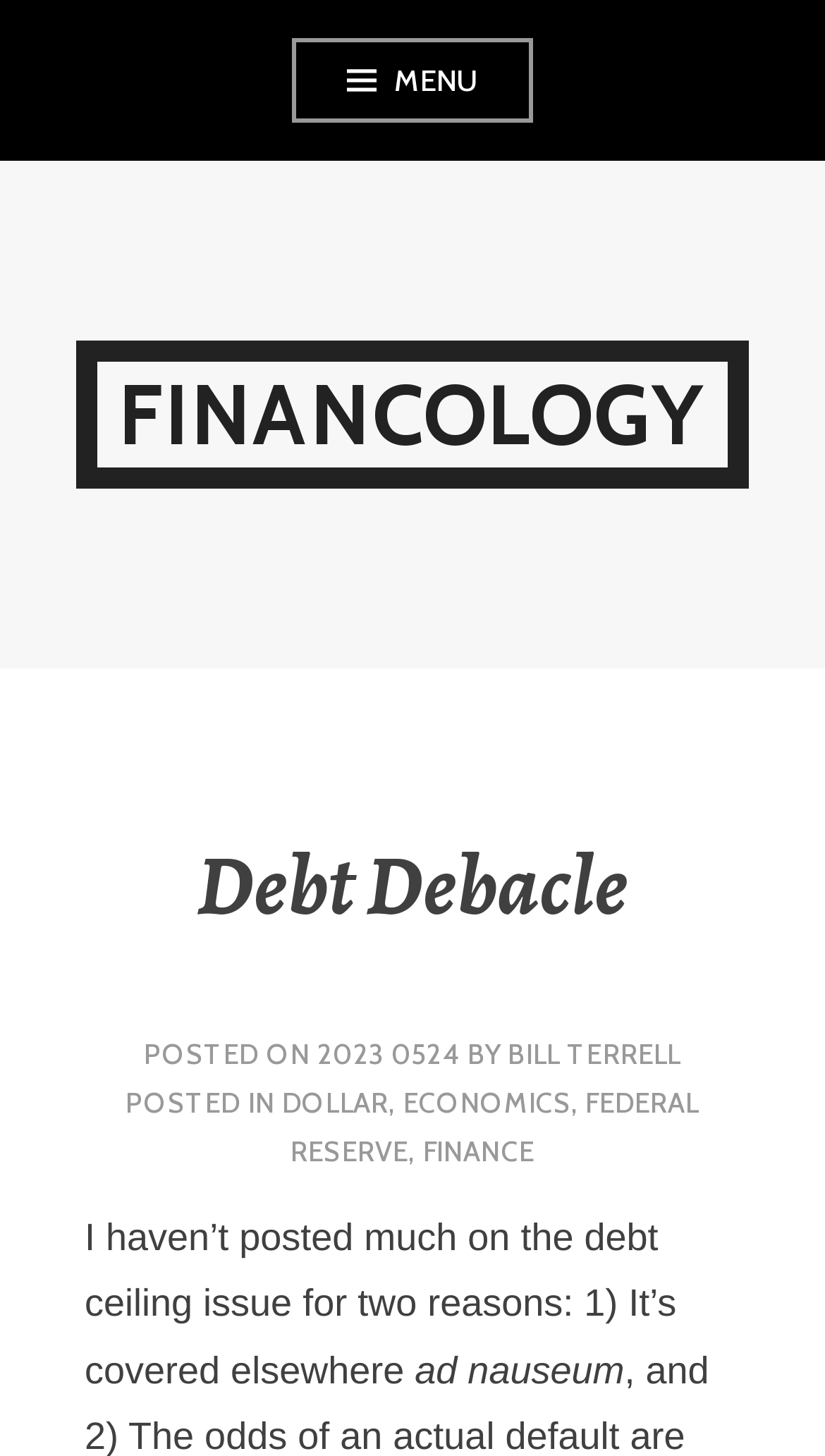Given the description 2023 05242023 0524, predict the bounding box coordinates of the UI element. Ensure the coordinates are in the format (top-left x, top-left y, bottom-right x, bottom-right y) and all values are between 0 and 1.

[0.385, 0.712, 0.558, 0.735]